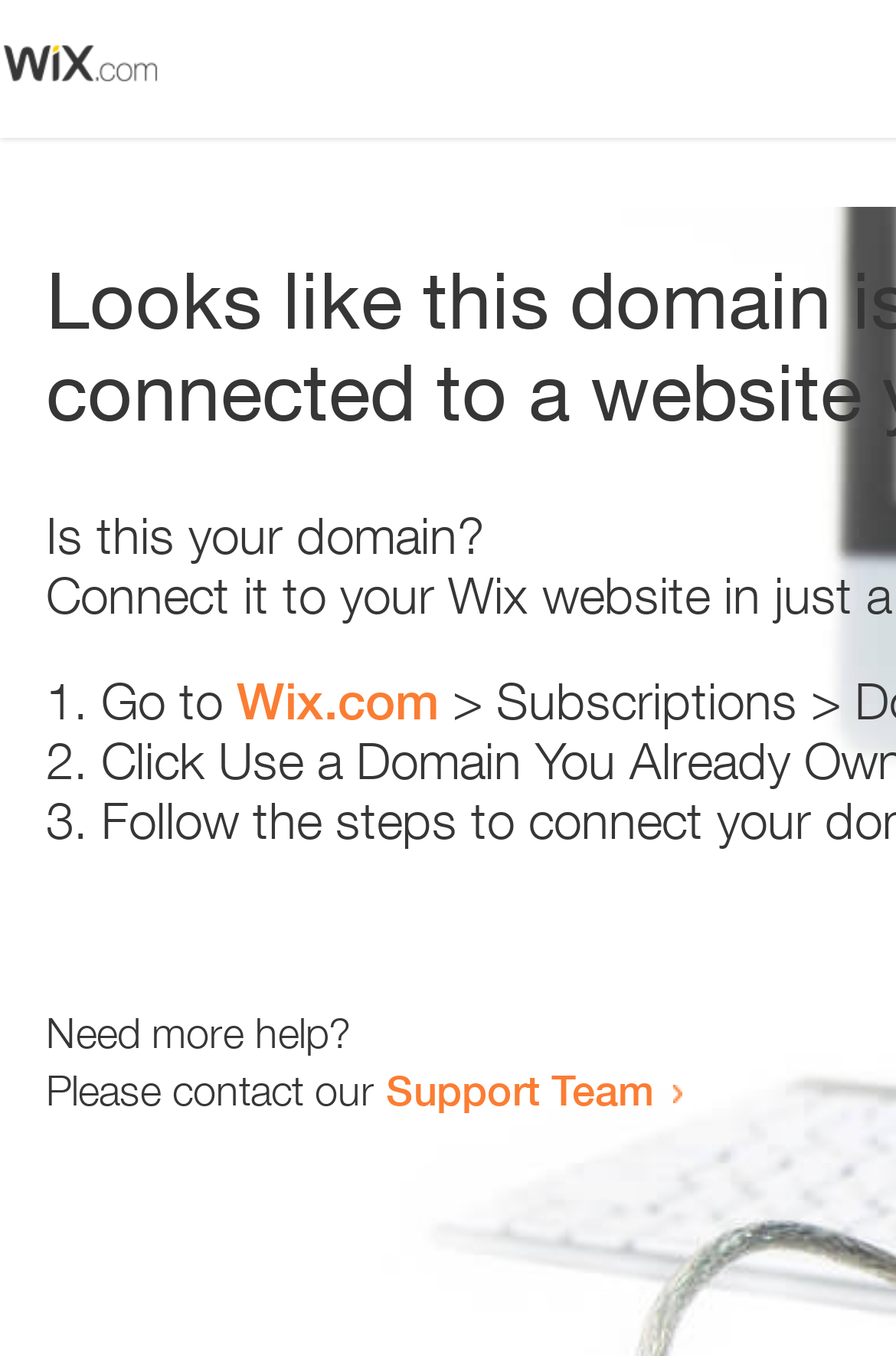What is the text below the last list marker?
Respond with a short answer, either a single word or a phrase, based on the image.

Need more help?